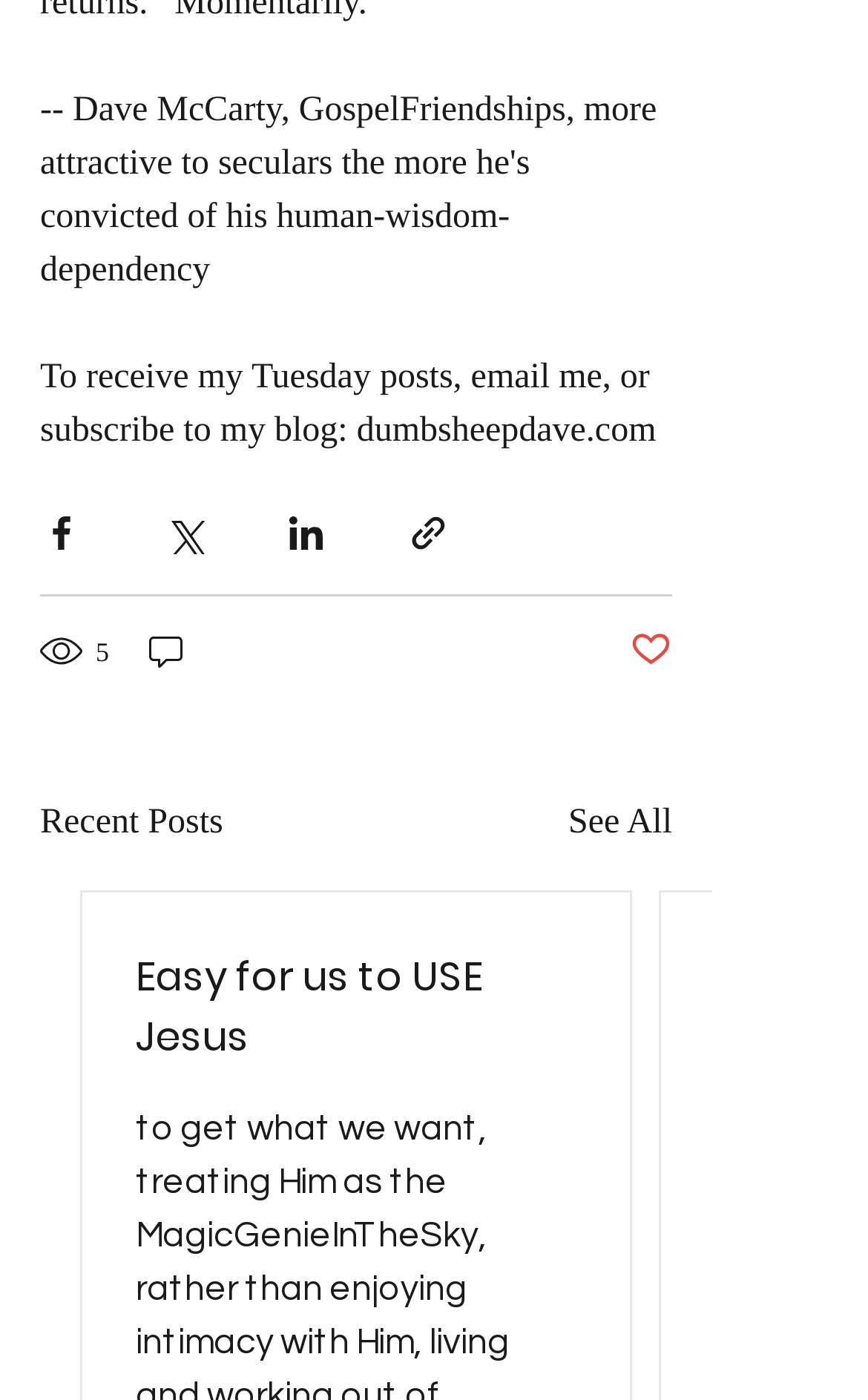Find the bounding box coordinates of the element to click in order to complete this instruction: "Like the post". The bounding box coordinates must be four float numbers between 0 and 1, denoted as [left, top, right, bottom].

[0.726, 0.449, 0.774, 0.482]